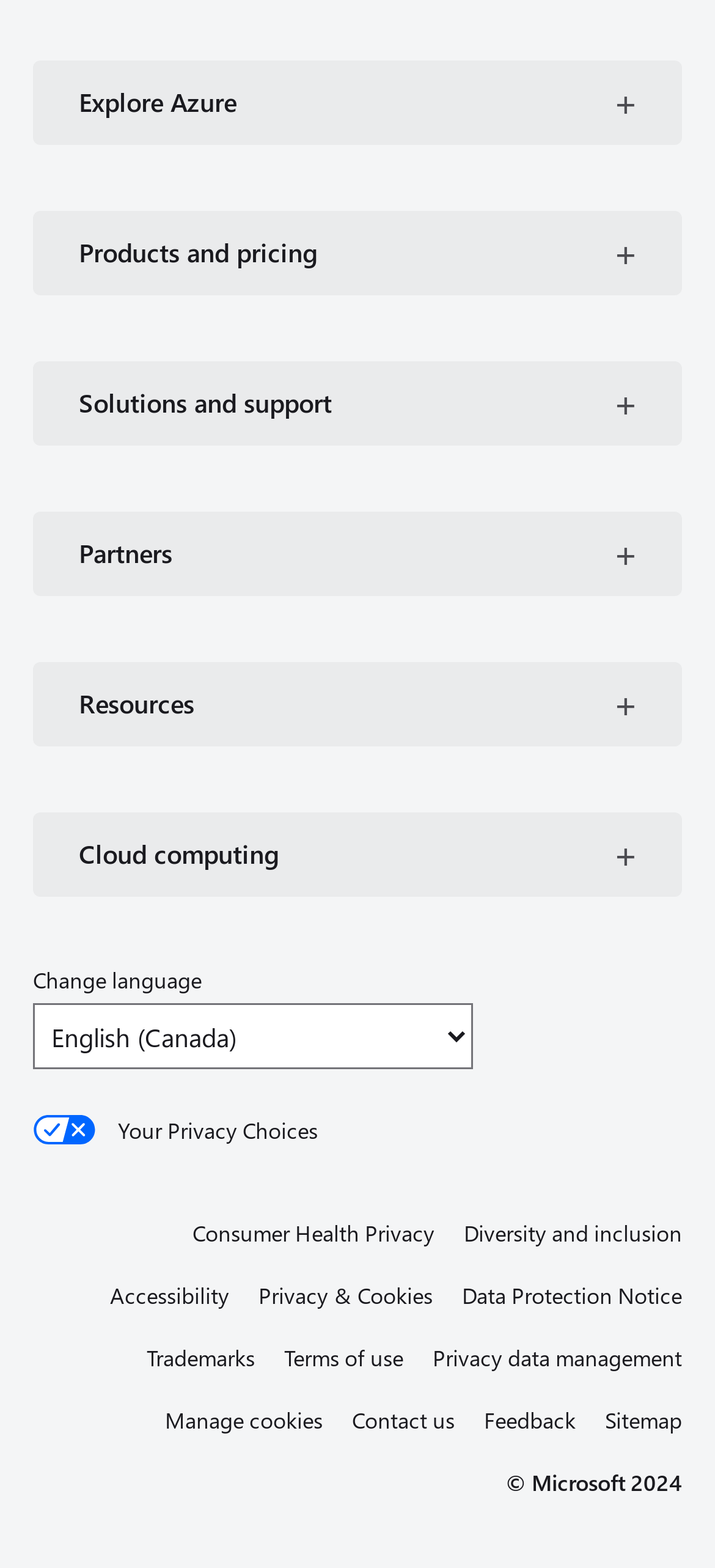Determine the bounding box coordinates of the clickable region to carry out the instruction: "Manage cookies".

[0.231, 0.893, 0.492, 0.918]